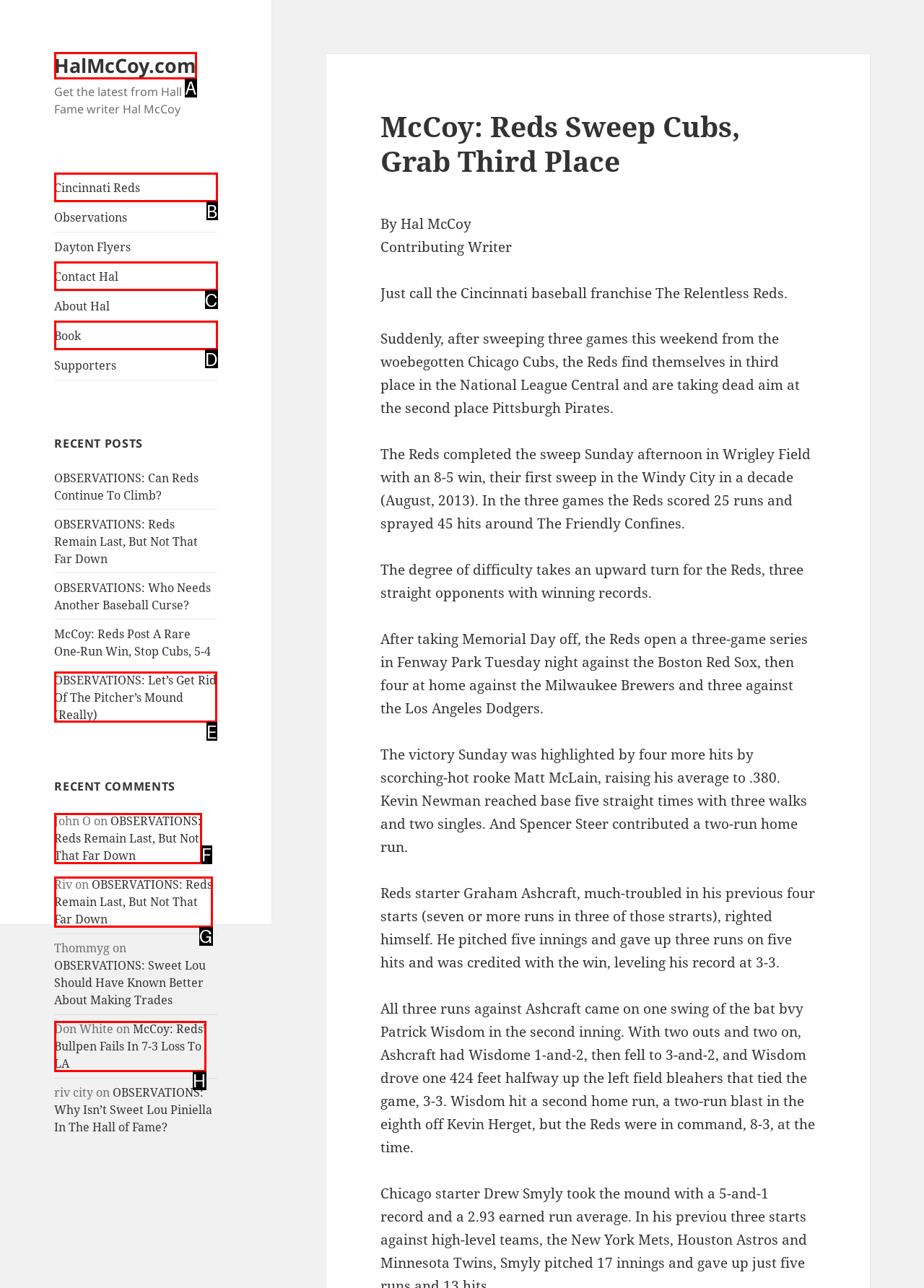Point out the option that best suits the description: Cincinnati Reds
Indicate your answer with the letter of the selected choice.

B